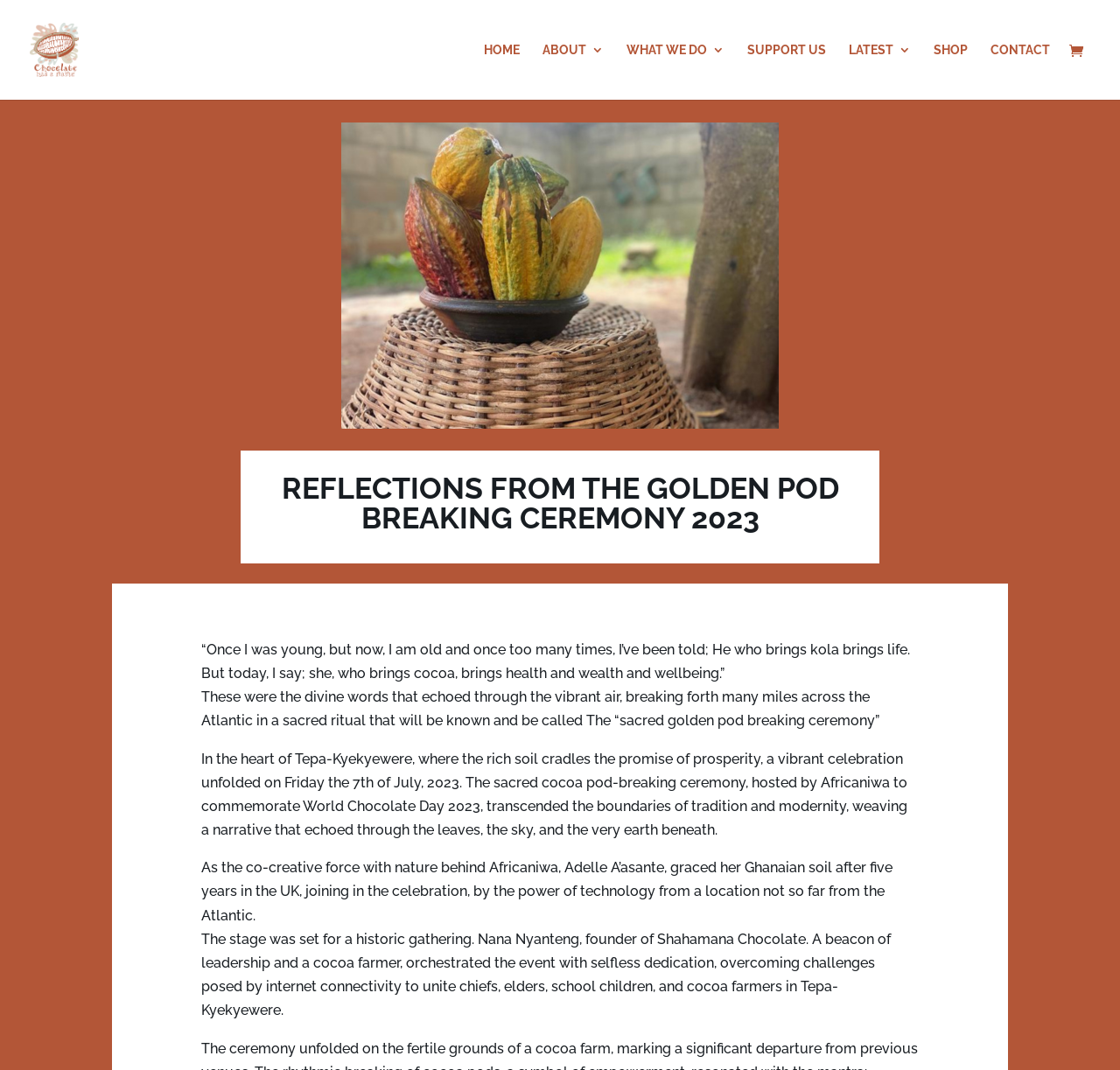What is the name of the ceremony described?
Provide a concise answer using a single word or phrase based on the image.

Golden Pod Breaking Ceremony